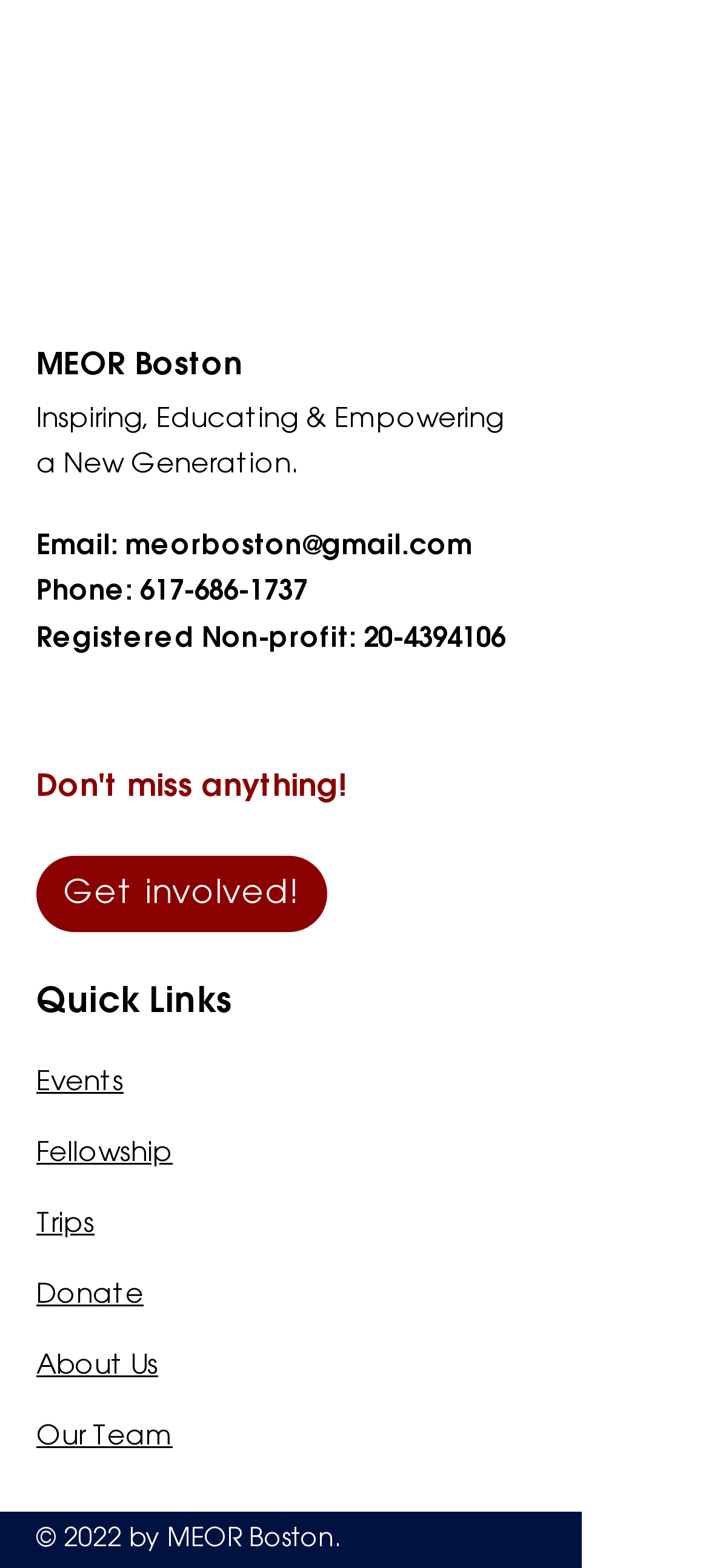Locate the bounding box coordinates of the element to click to perform the following action: 'Visit WhatsApp group'. The coordinates should be given as four float values between 0 and 1, in the form of [left, top, right, bottom].

[0.051, 0.048, 0.749, 0.094]